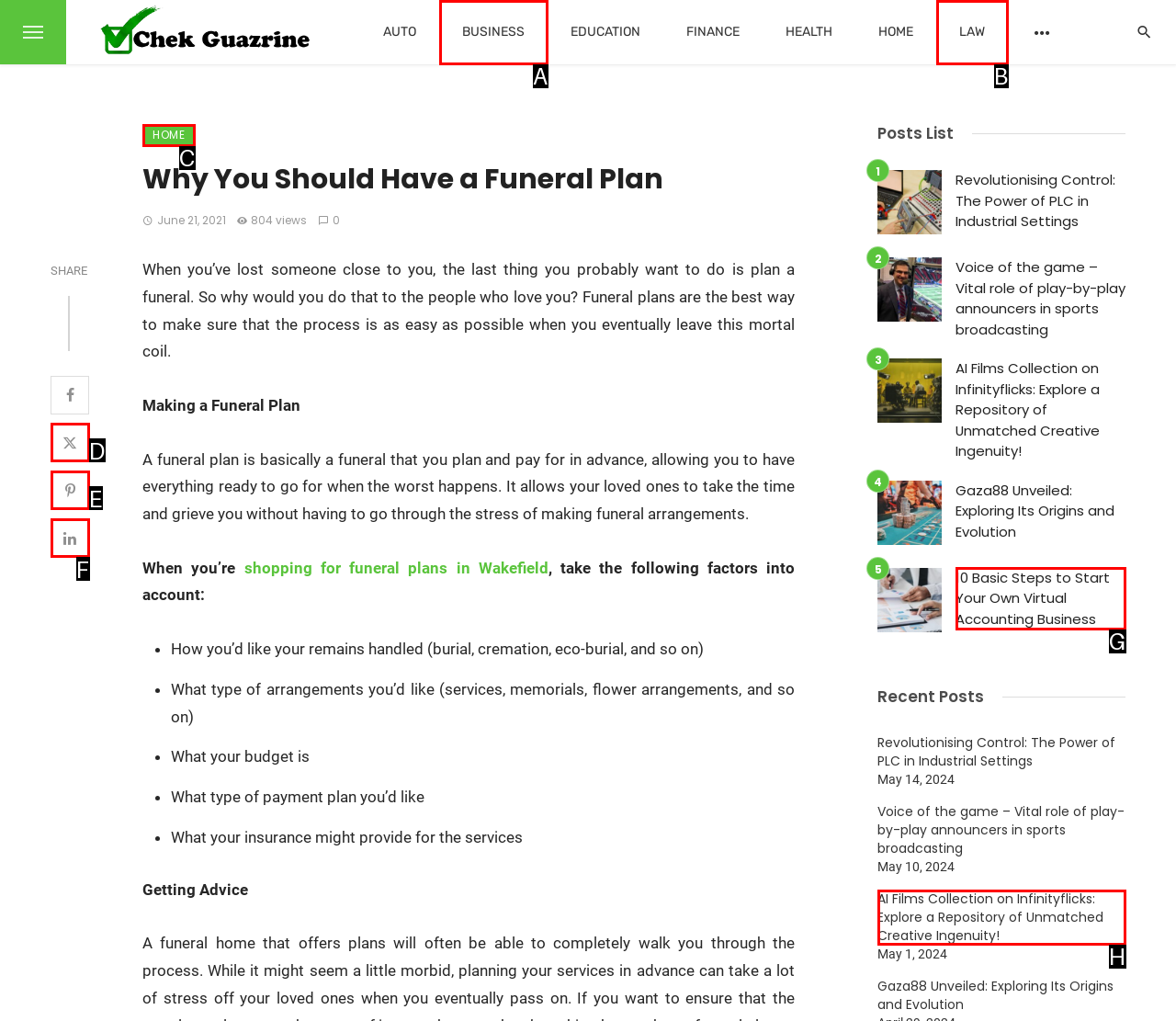Match the HTML element to the description: title="Share on Pinterest". Answer with the letter of the correct option from the provided choices.

E